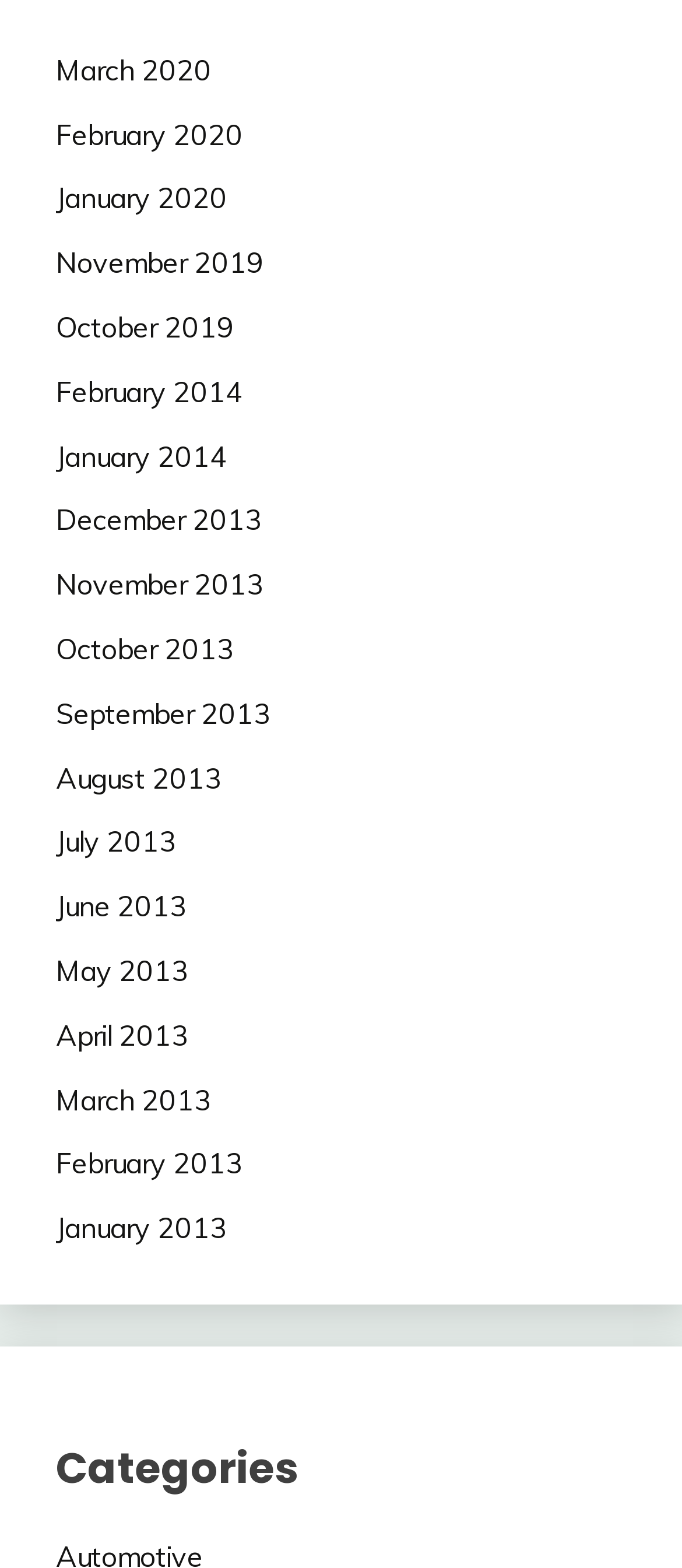Provide a brief response to the question below using a single word or phrase: 
How many links are above the category section?

17